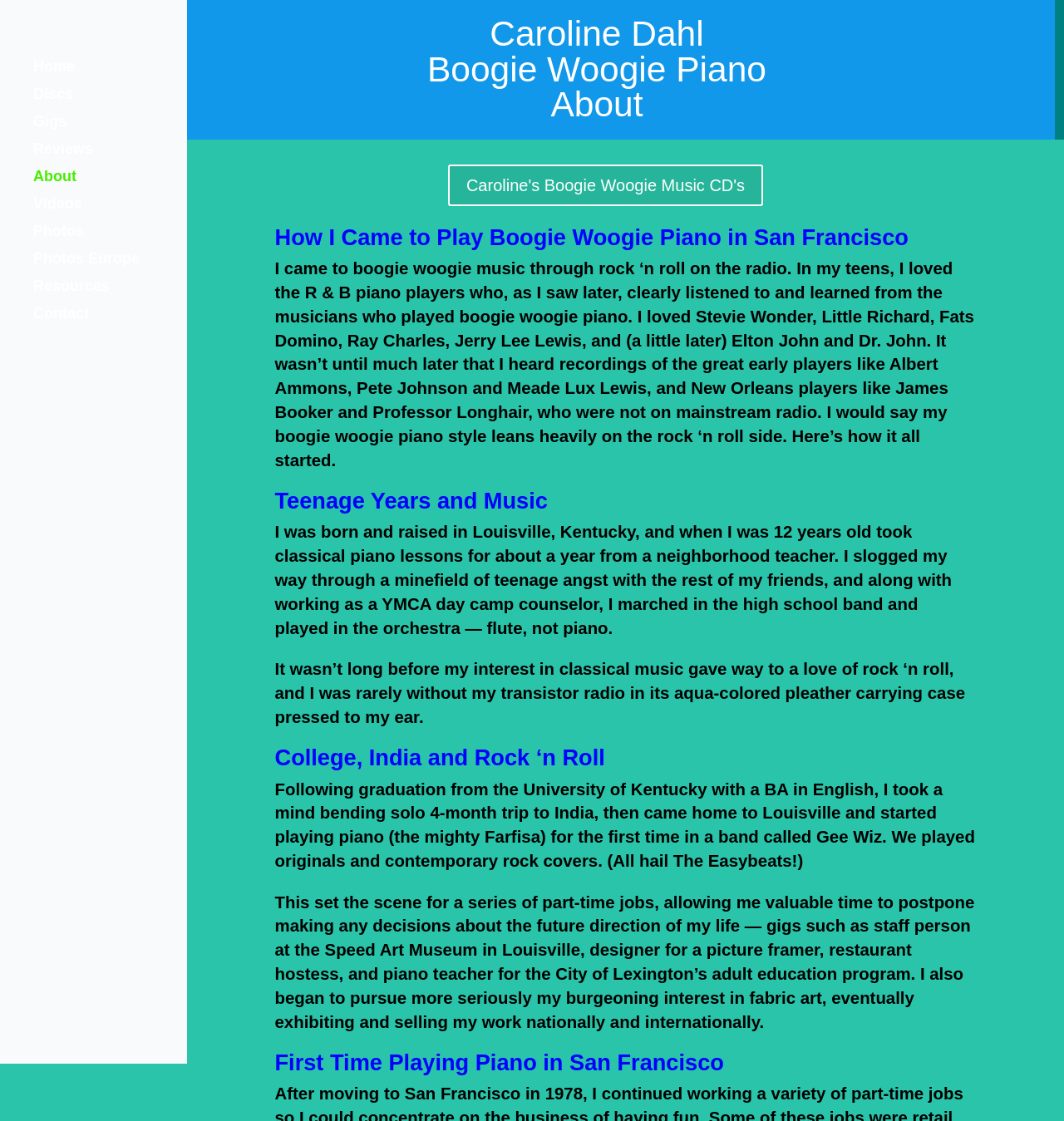Please locate the bounding box coordinates of the element's region that needs to be clicked to follow the instruction: "Click on the 'Home' link". The bounding box coordinates should be provided as four float numbers between 0 and 1, i.e., [left, top, right, bottom].

[0.031, 0.054, 0.176, 0.079]